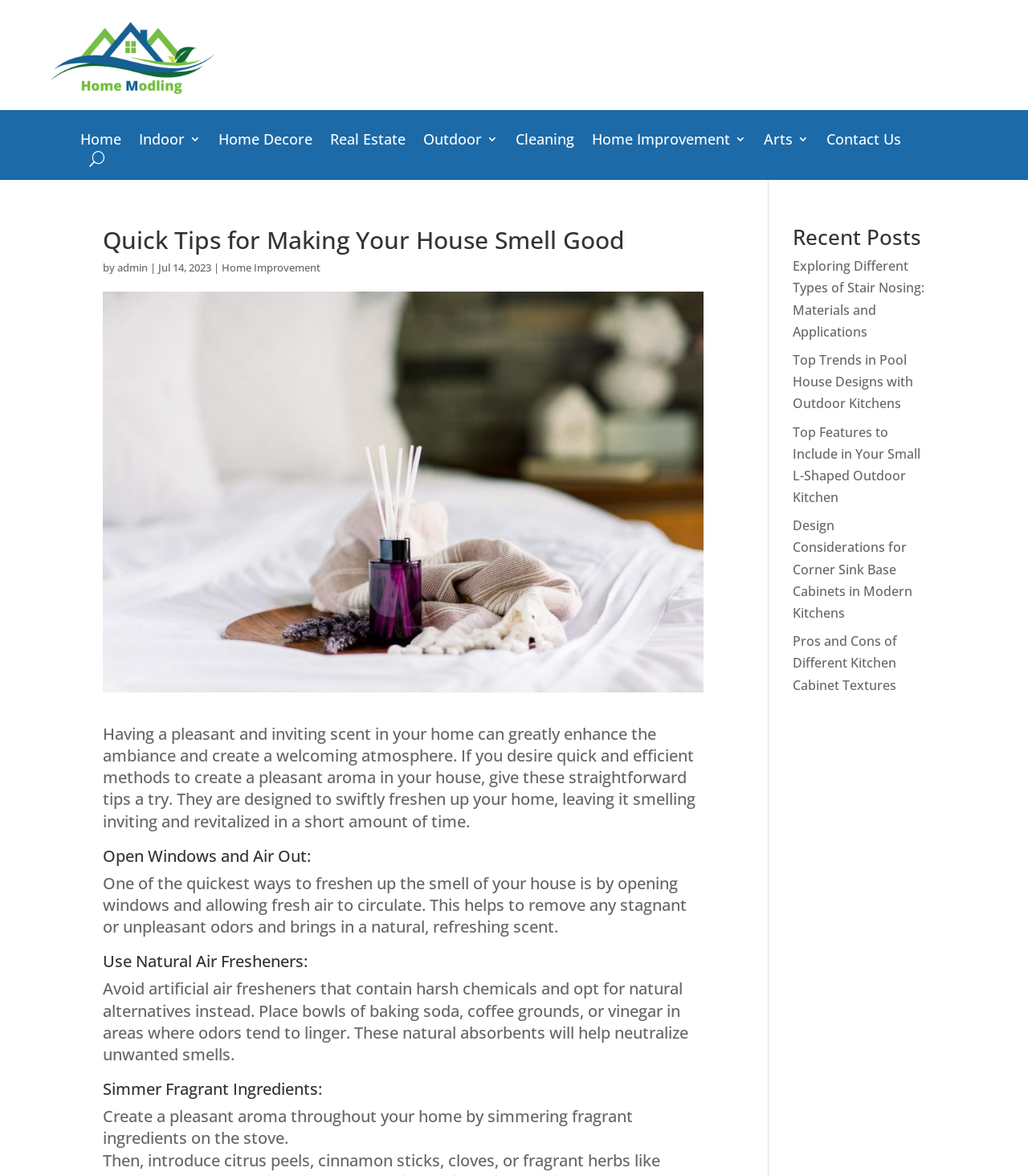Using the given description, provide the bounding box coordinates formatted as (top-left x, top-left y, bottom-right x, bottom-right y), with all values being floating point numbers between 0 and 1. Description: Home Improvement

[0.216, 0.221, 0.312, 0.234]